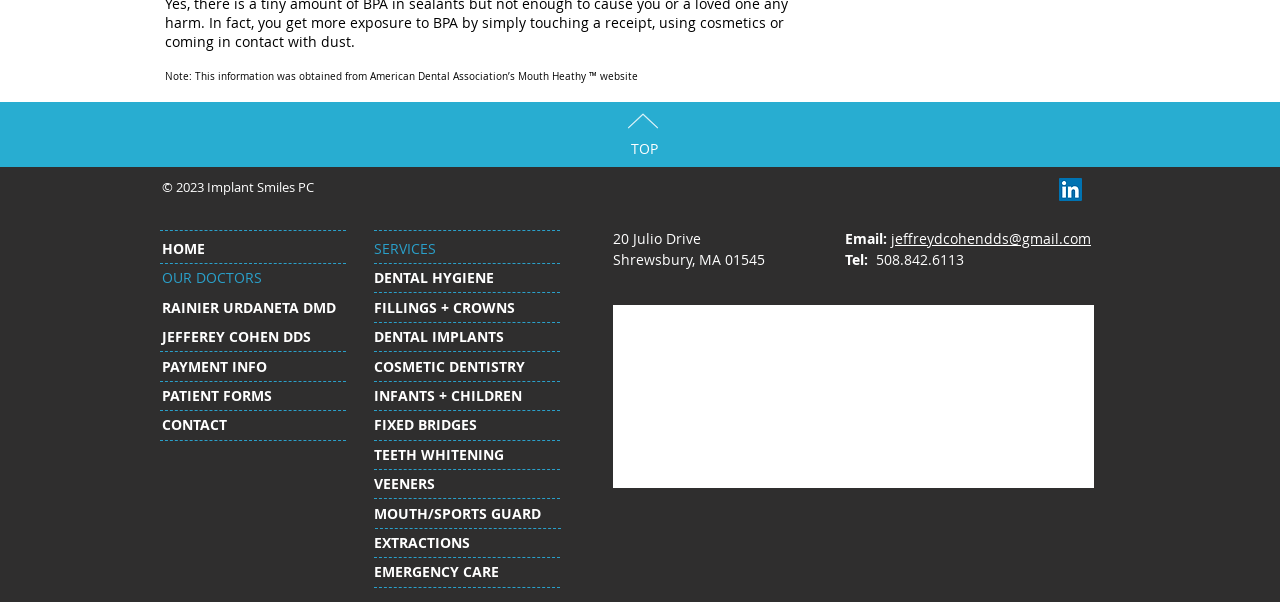Look at the image and answer the question in detail:
What is the email address of the dental clinic?

I found the email address information in the bottom section of the webpage, which is 'jeffreydcohendds@gmail.com'.